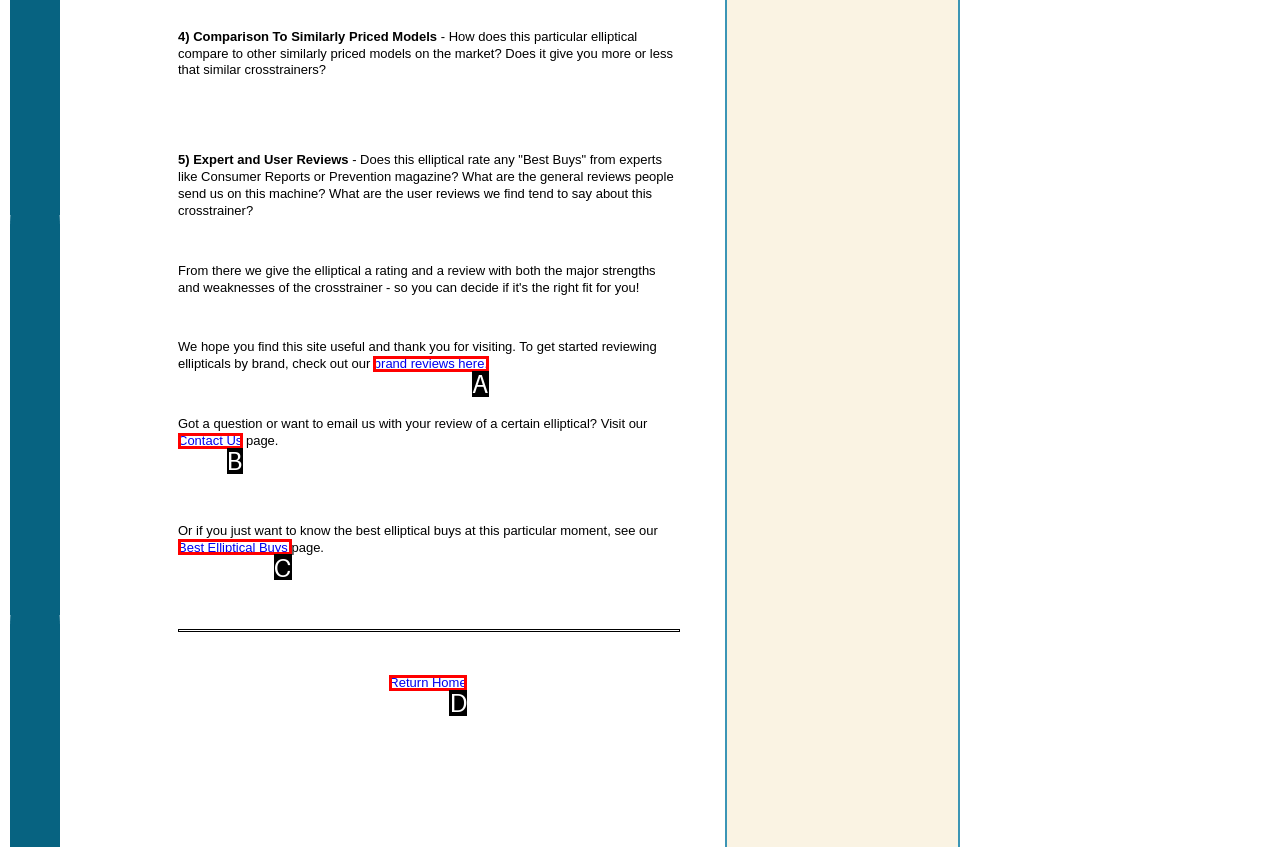Using the provided description: About, select the most fitting option and return its letter directly from the choices.

None